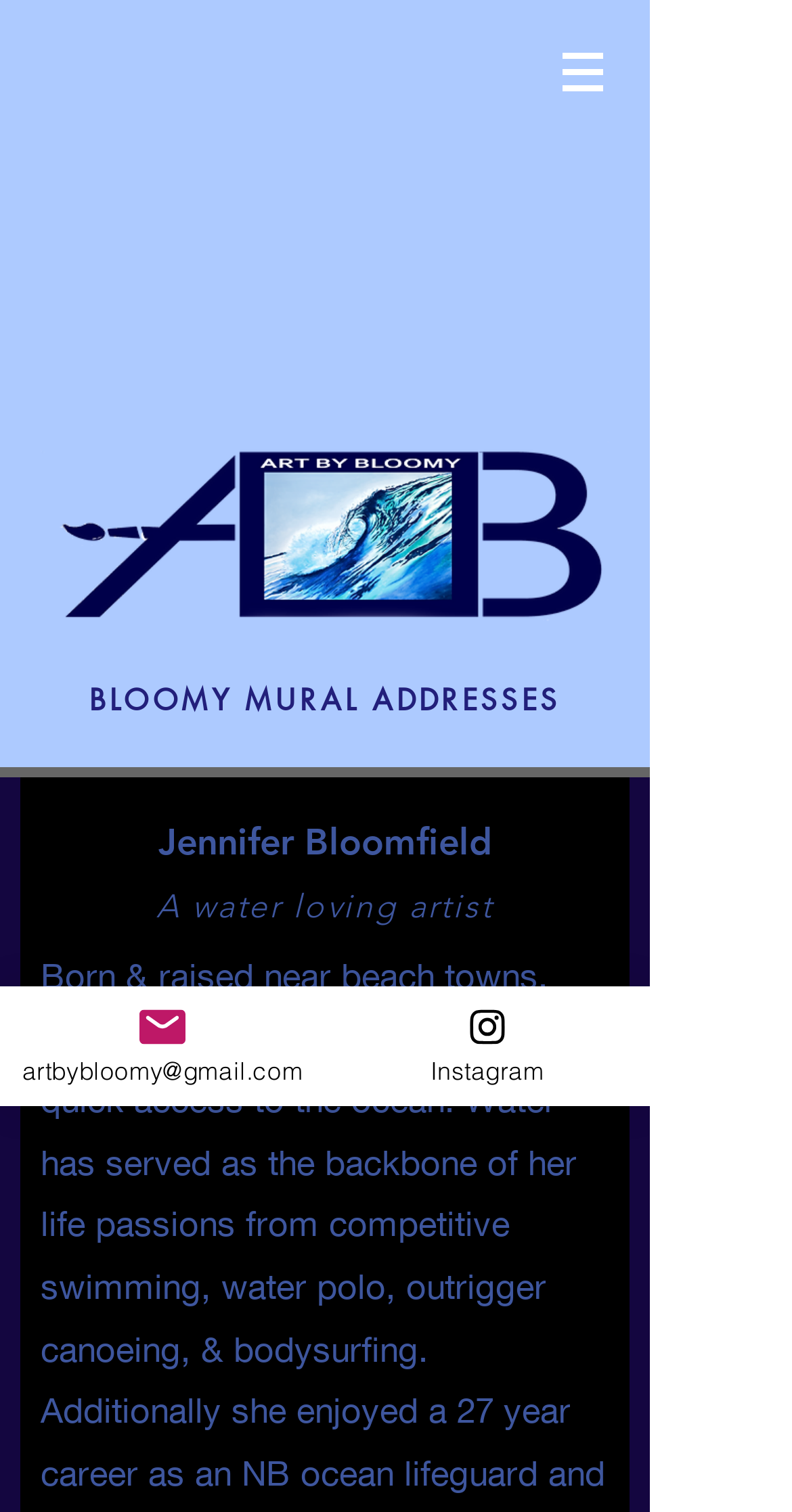Determine the bounding box coordinates for the HTML element described here: "Instagram".

[0.41, 0.652, 0.821, 0.732]